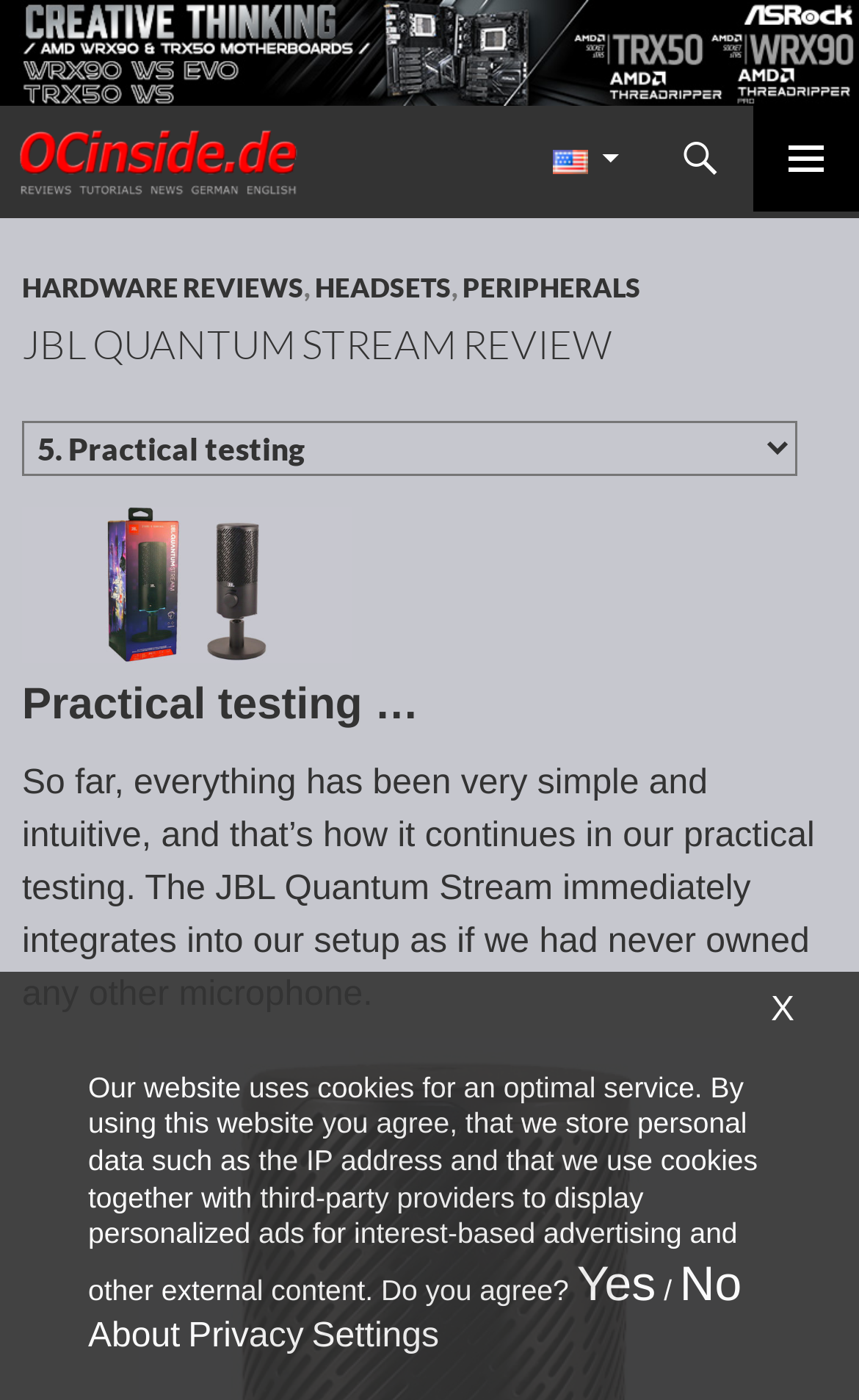Please identify the bounding box coordinates of the clickable area that will allow you to execute the instruction: "Select English language".

[0.613, 0.076, 0.751, 0.151]